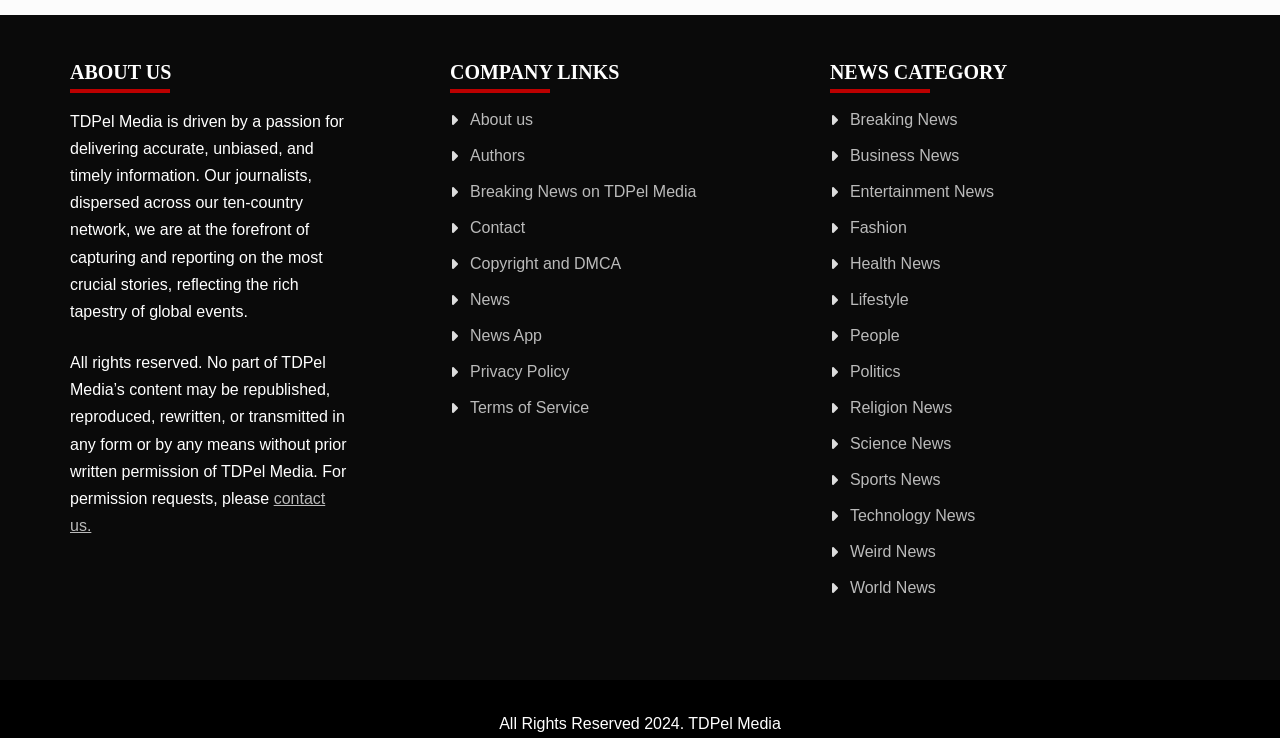Can you give a detailed response to the following question using the information from the image? How many links are listed under 'COMPANY LINKS'?

The 'COMPANY LINKS' section lists 9 links, including 'About us', 'Authors', 'Breaking News on TDPel Media', and more.